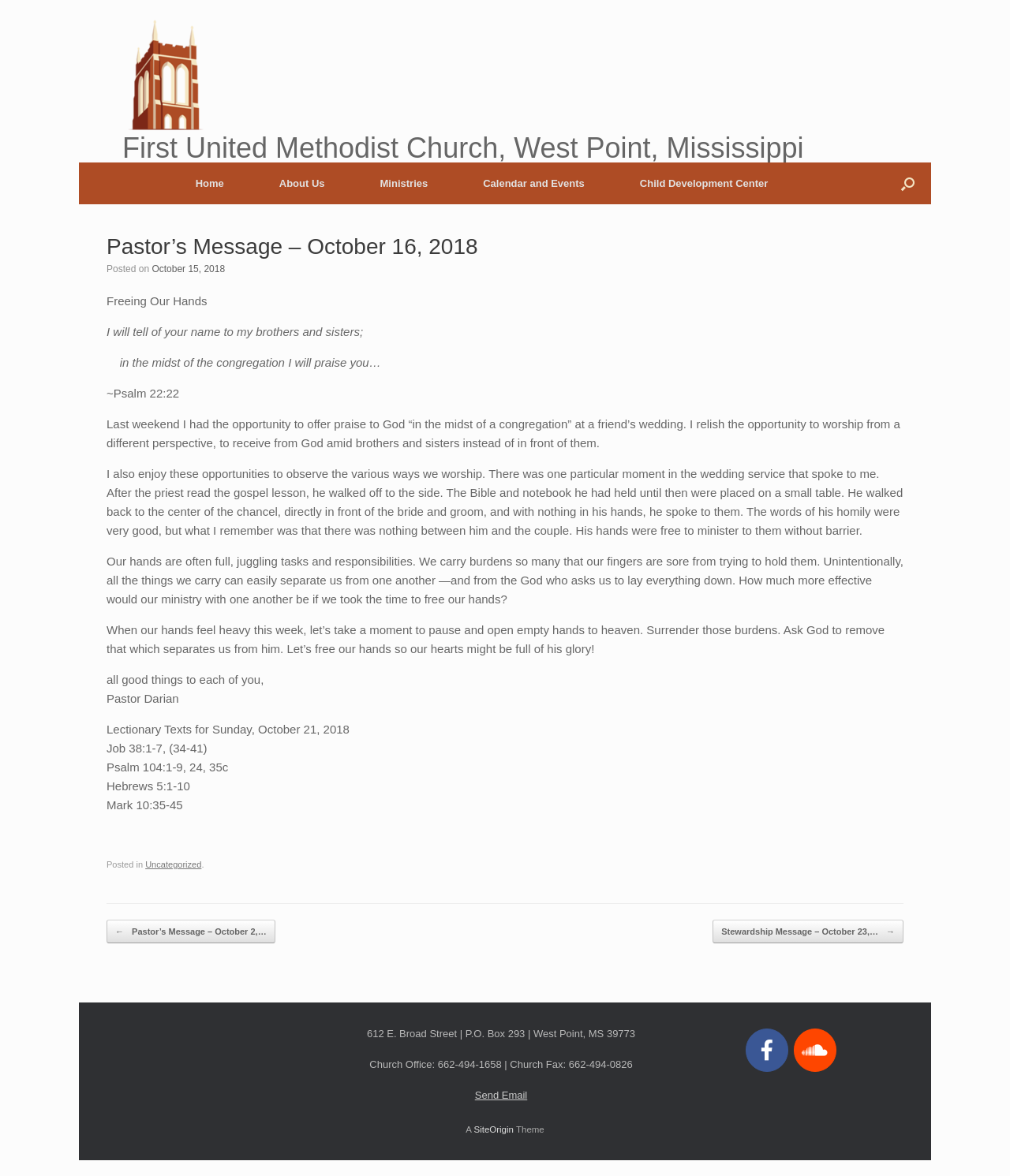What is the phone number of the church office?
Carefully analyze the image and provide a thorough answer to the question.

I found the answer by looking at the bottom of the webpage, where it says 'Church Office: 662-494-1658 | Church Fax: 662-494-0826'.